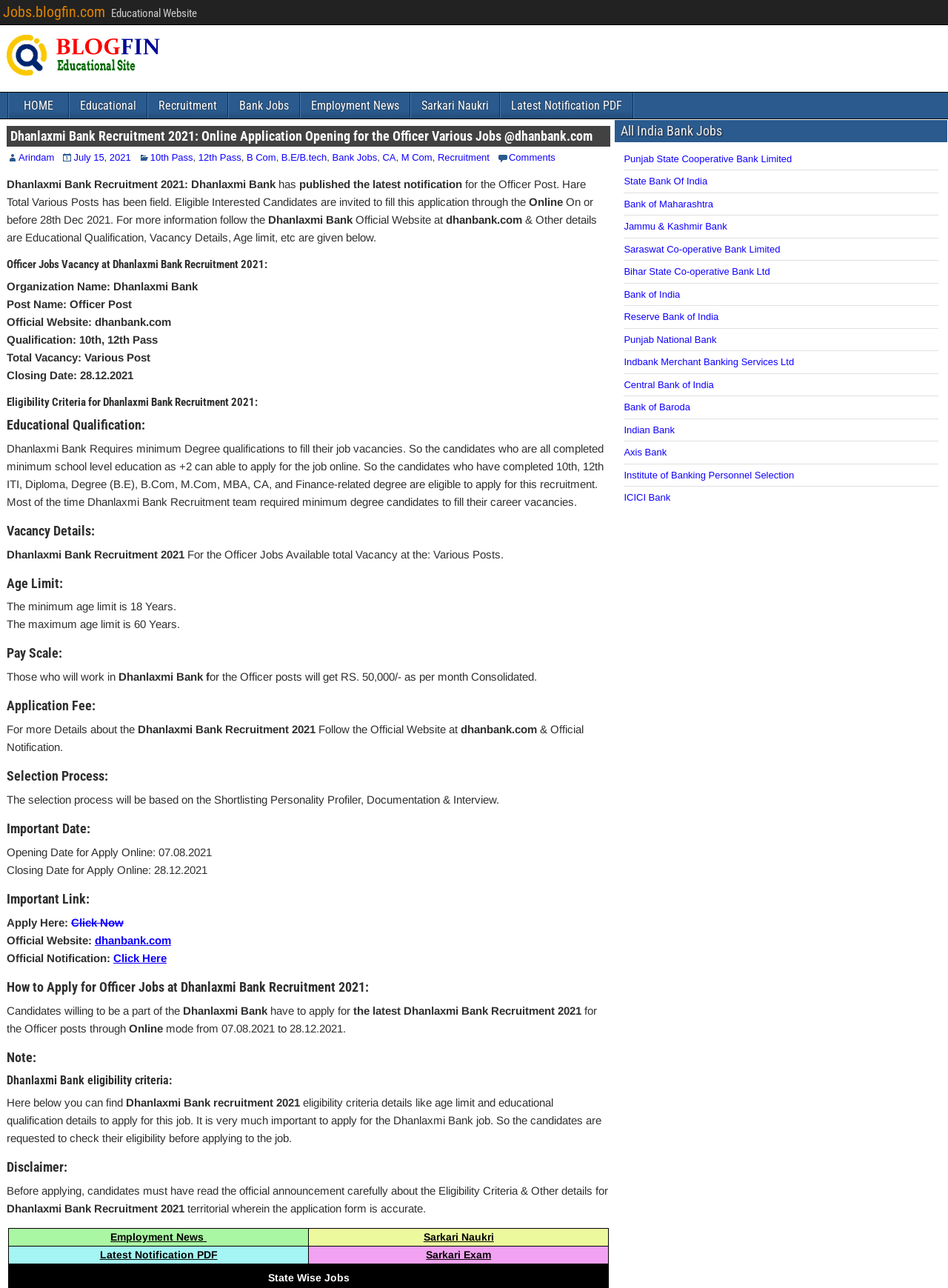For the following element description, predict the bounding box coordinates in the format (top-left x, top-left y, bottom-right x, bottom-right y). All values should be floating point numbers between 0 and 1. Description: Institute of Banking Personnel Selection

[0.658, 0.364, 0.838, 0.373]